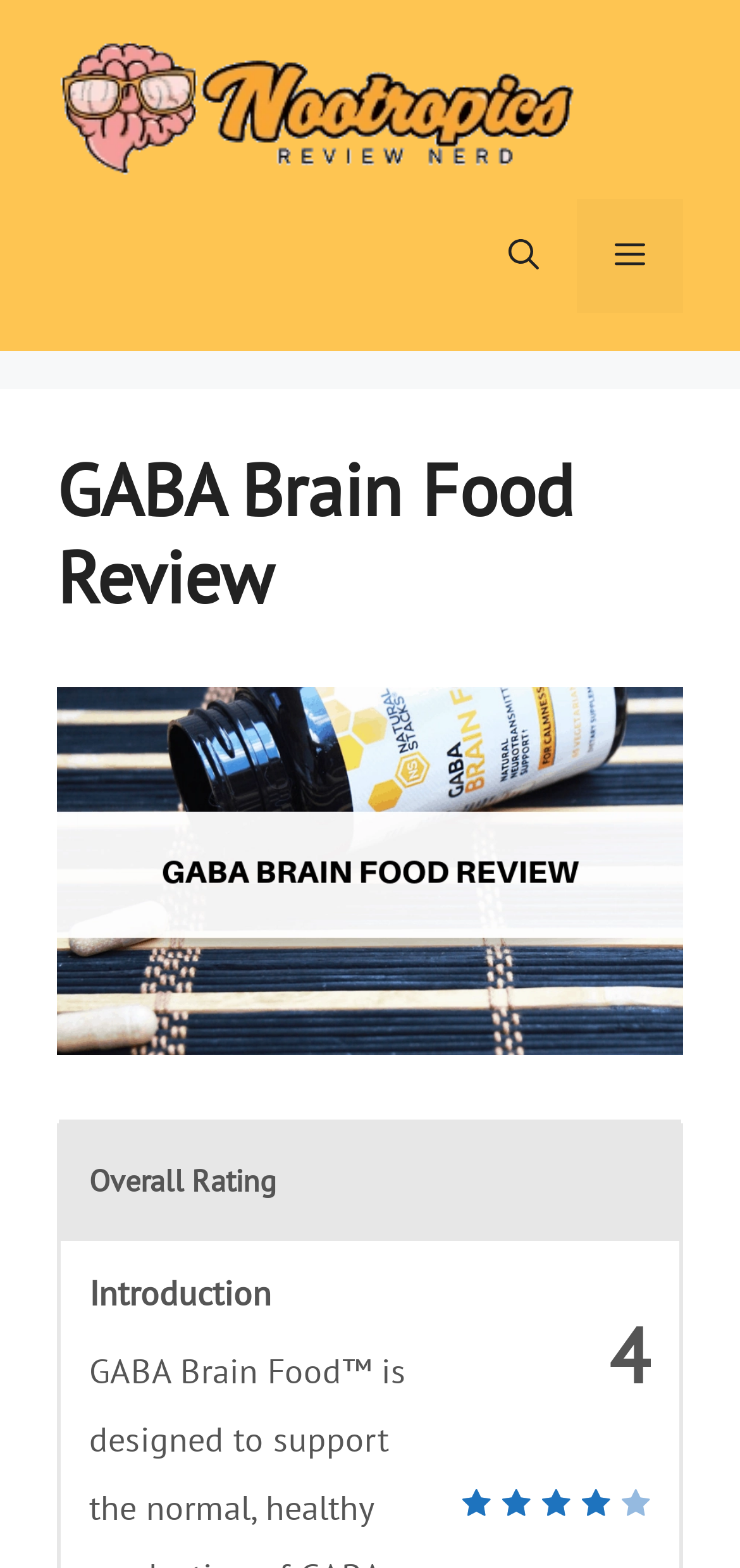Is the menu button expanded?
Using the information presented in the image, please offer a detailed response to the question.

The menu button is a button element with the text 'Menu', and it has an attribute 'expanded' set to 'False', indicating that it is not expanded.